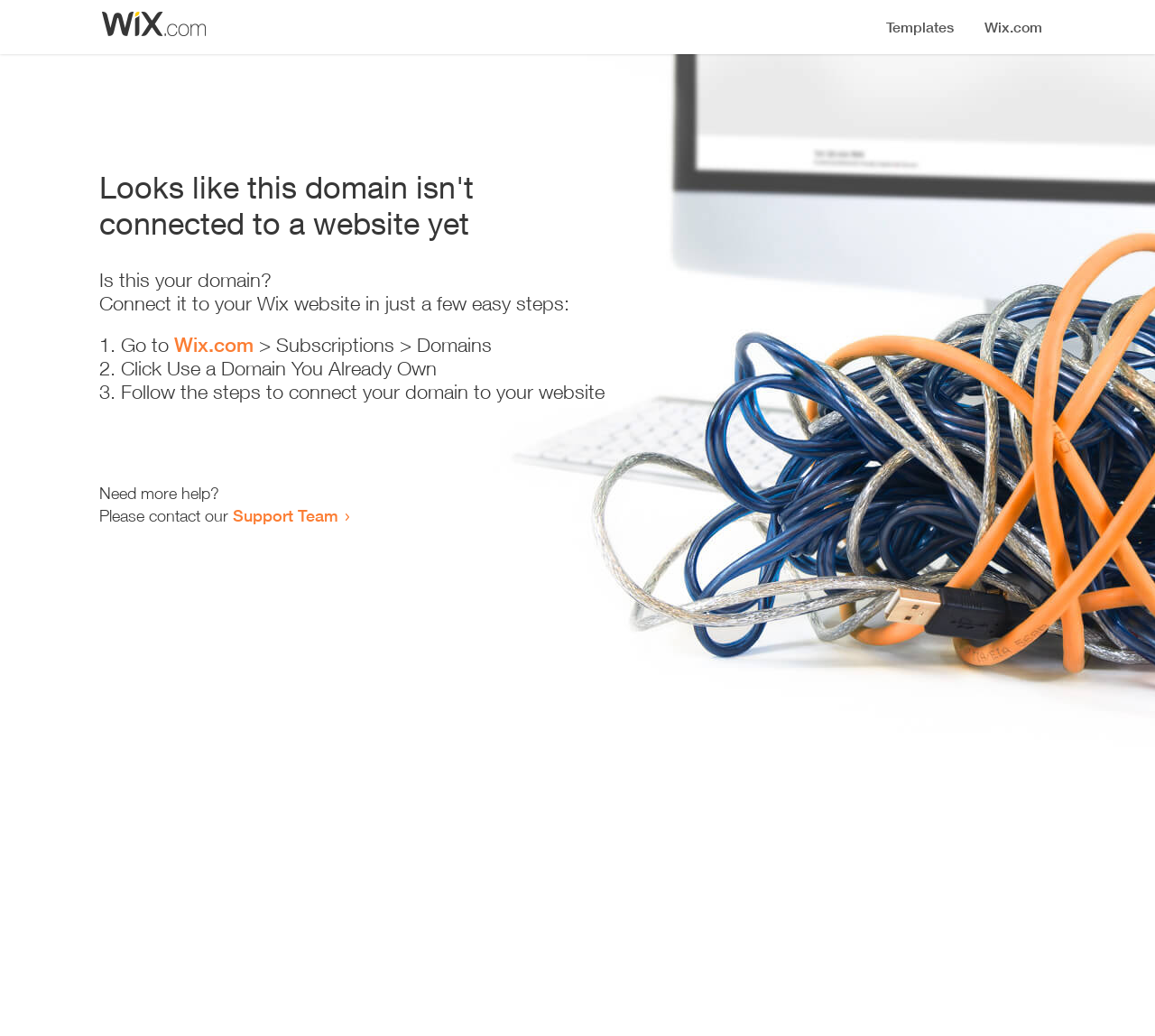Please find the bounding box coordinates (top-left x, top-left y, bottom-right x, bottom-right y) in the screenshot for the UI element described as follows: Wix.com

[0.151, 0.321, 0.22, 0.344]